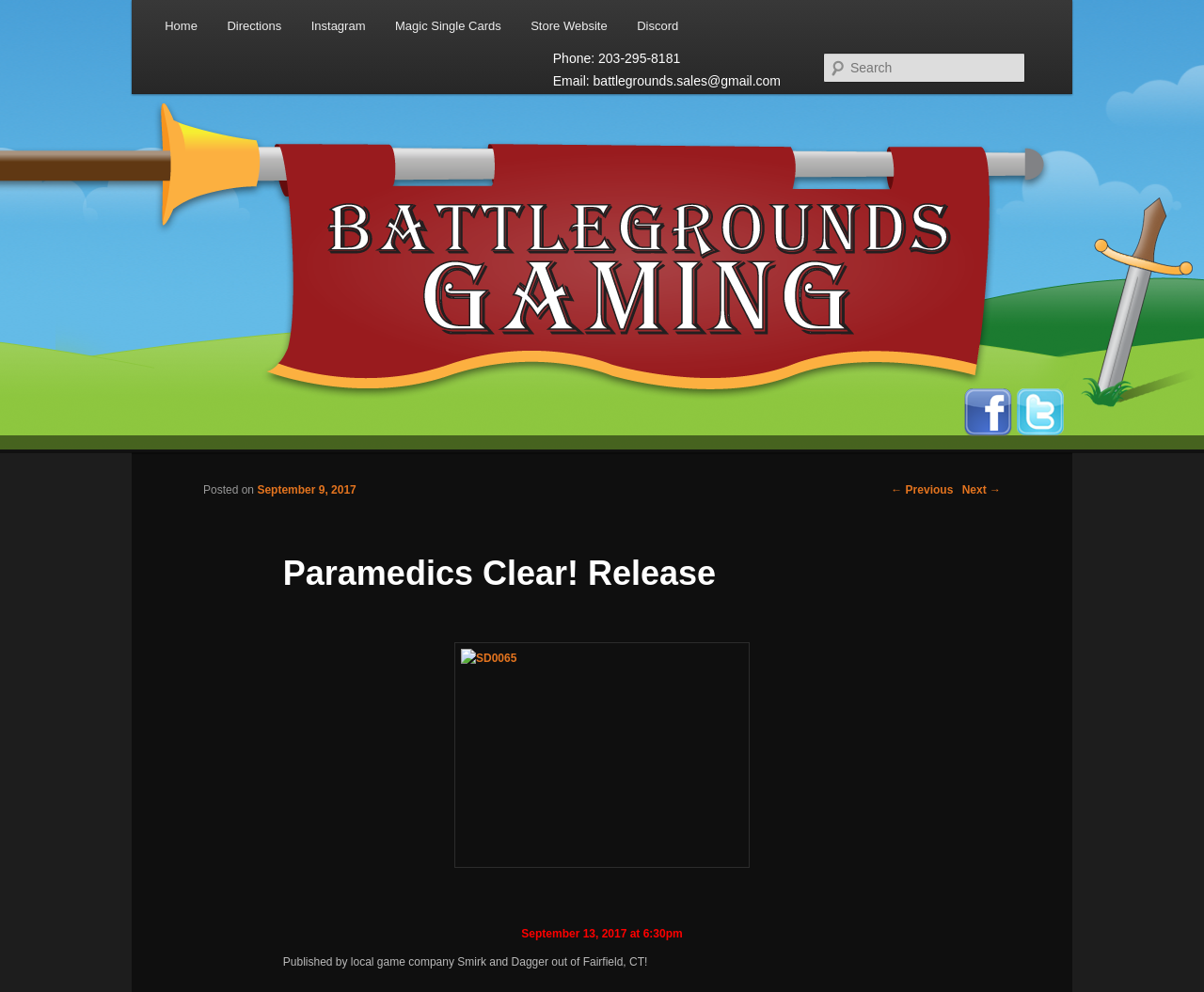Provide the bounding box coordinates of the HTML element described by the text: "Directions". The coordinates should be in the format [left, top, right, bottom] with values between 0 and 1.

[0.176, 0.005, 0.246, 0.048]